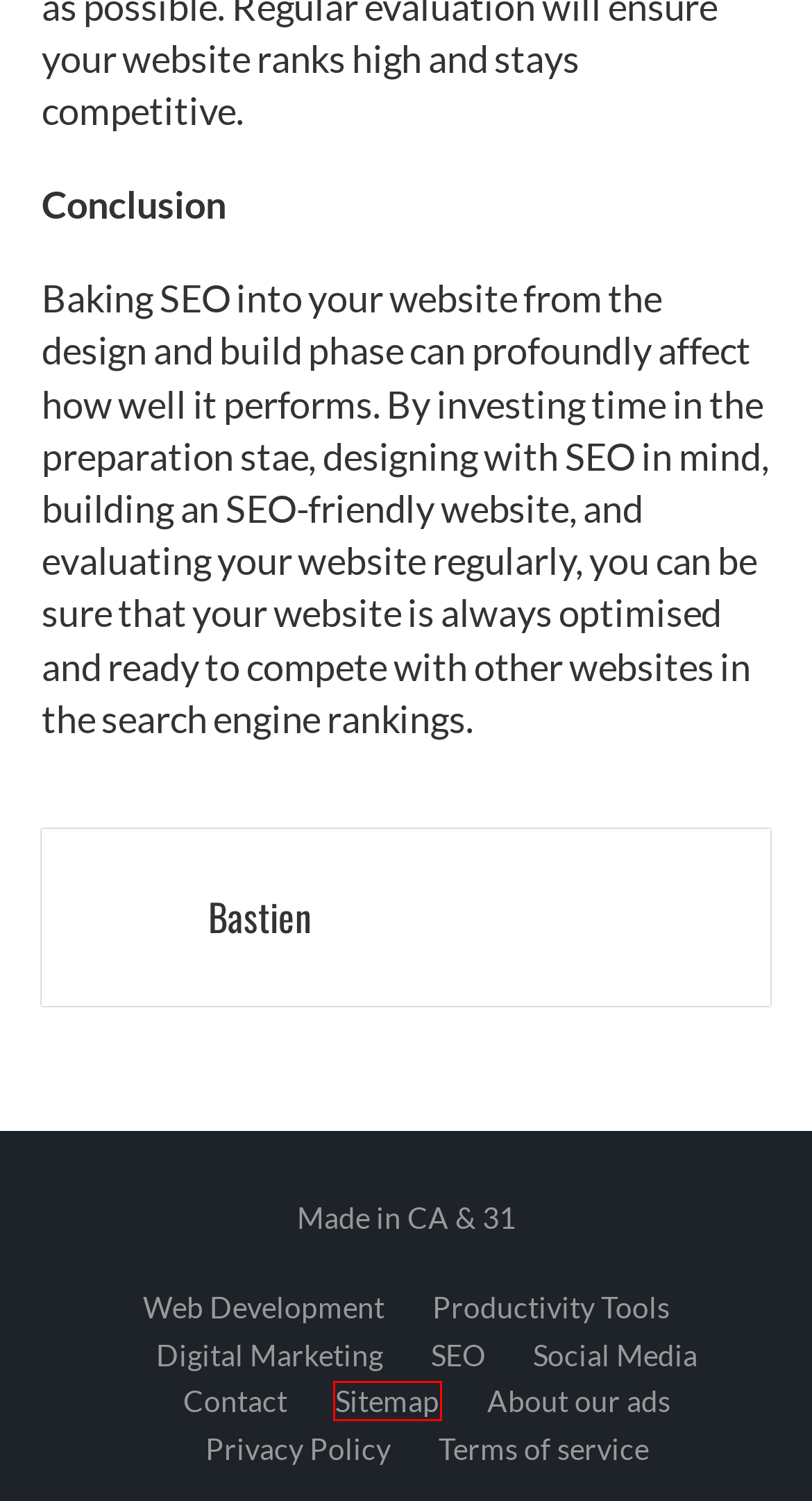Check out the screenshot of a webpage with a red rectangle bounding box. Select the best fitting webpage description that aligns with the new webpage after clicking the element inside the bounding box. Here are the candidates:
A. About our ads | DebugBar
B. Contact | DebugBar
C. SEO Agency Bristol | SEO Services That Deliver Results
D. Sitemap | DebugBar
E. Privacy policy | Debugbar
F. Terms of services
G. How To Build An SEO-Friendly Website Architecture | Superb Digital
H. Productivity Tools  | DebugBar

D